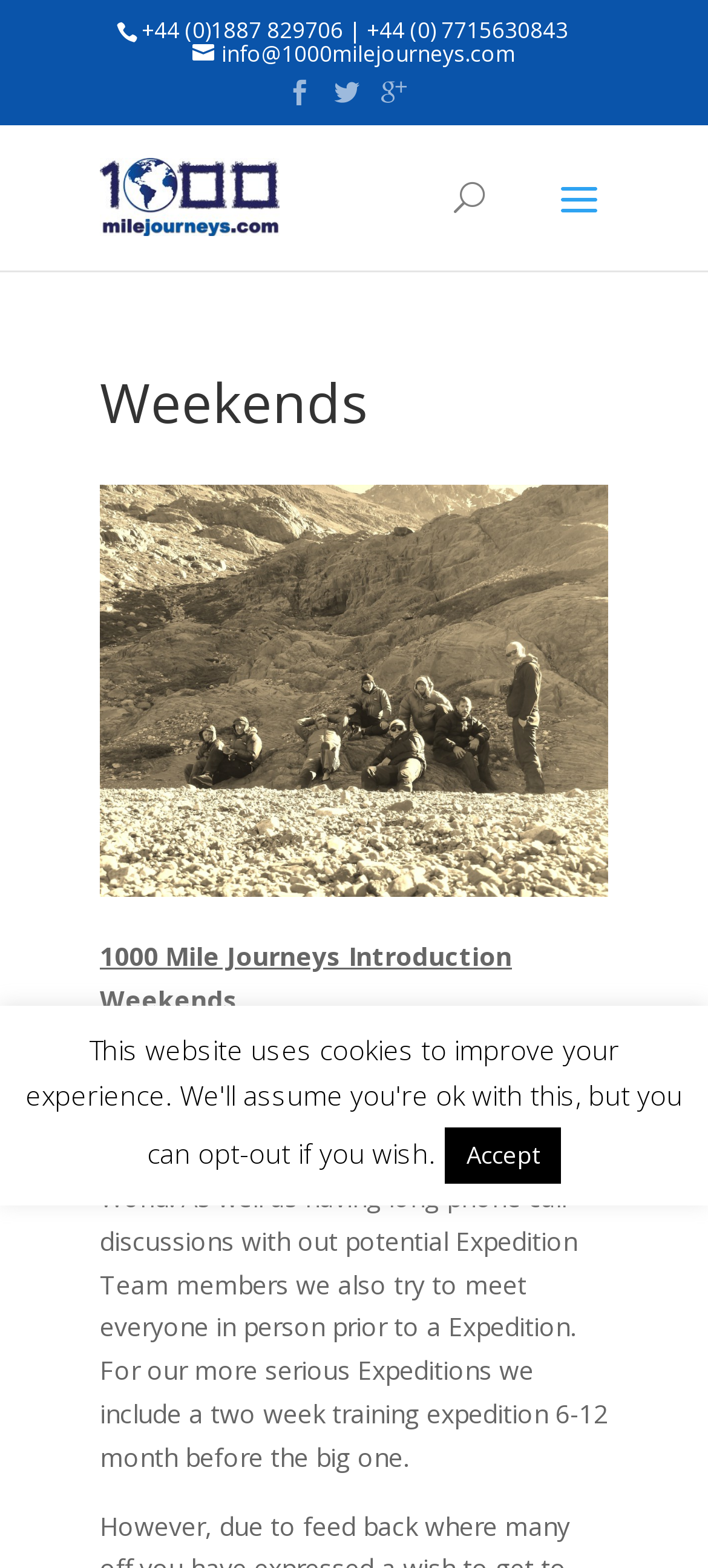Answer the question with a brief word or phrase:
What is the title of the image below the heading?

P1030548